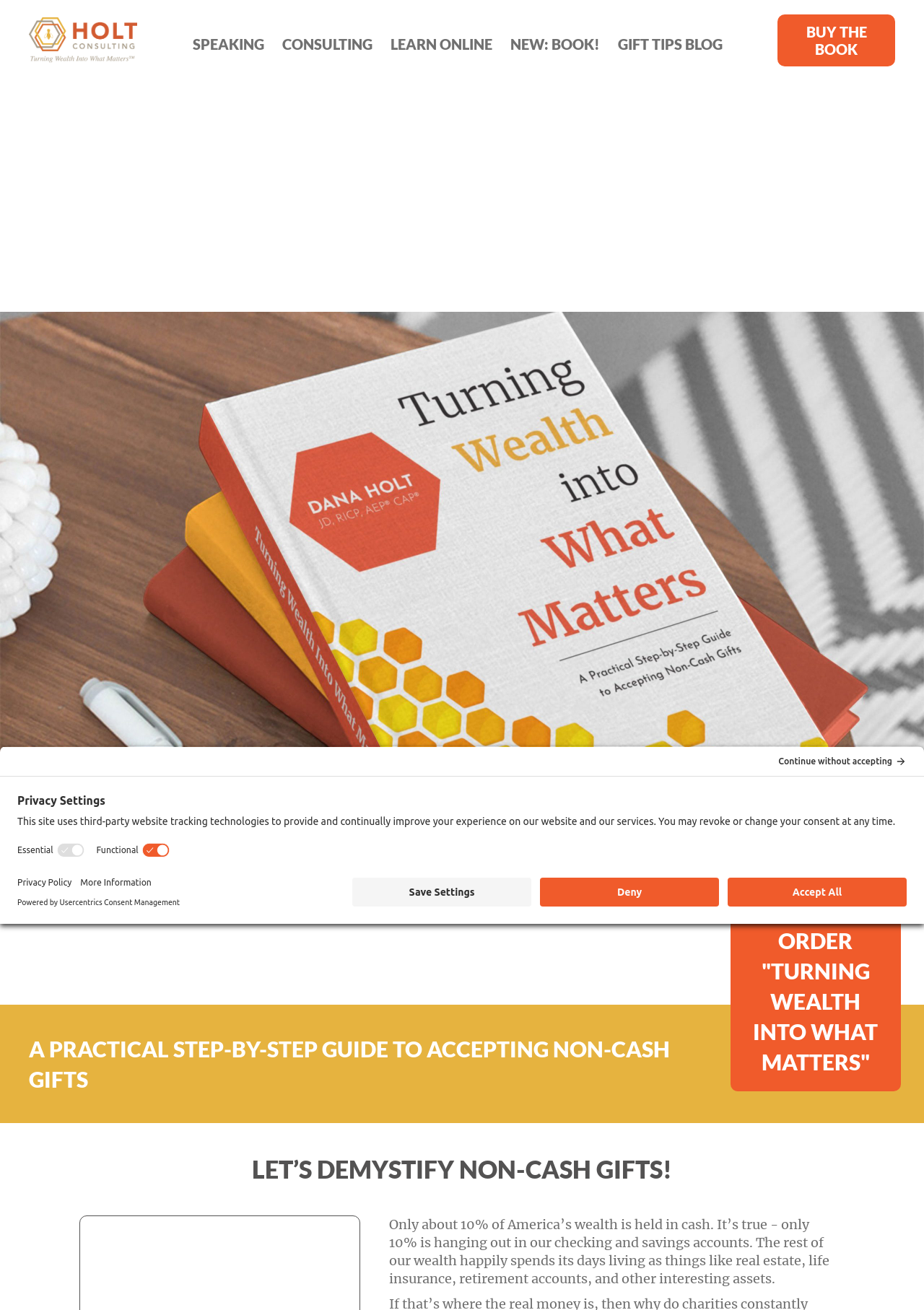Identify the bounding box for the described UI element. Provide the coordinates in (top-left x, top-left y, bottom-right x, bottom-right y) format with values ranging from 0 to 1: alt="Holt Consulting Logo" title="Dana-Holt-logo-web"

[0.031, 0.024, 0.149, 0.036]